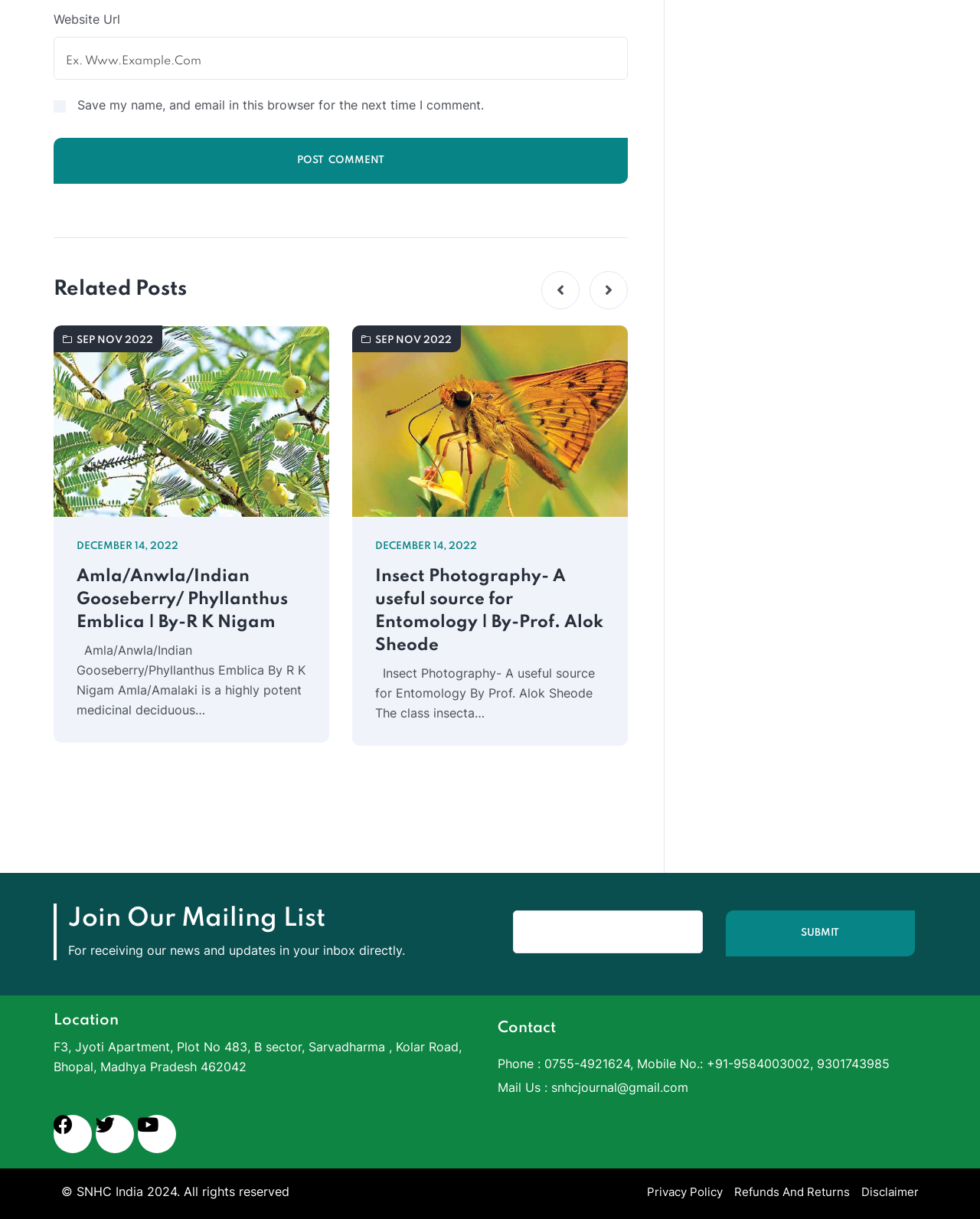Please answer the following question using a single word or phrase: 
What is the phone number of the website?

0755-4921624